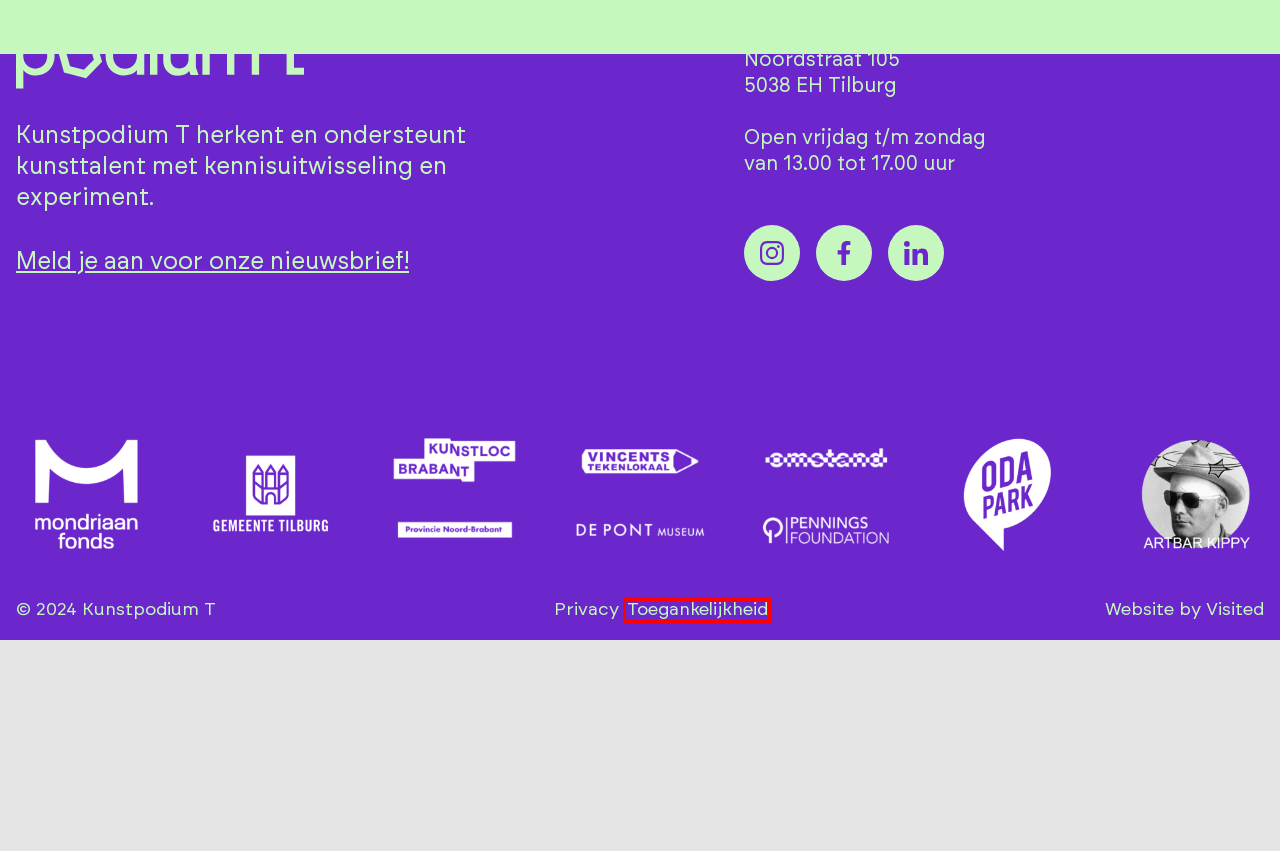Examine the screenshot of the webpage, noting the red bounding box around a UI element. Pick the webpage description that best matches the new page after the element in the red bounding box is clicked. Here are the candidates:
A. Projects | Kunstpodium T
B. Toegankelijkheid | Kunstpodium T
C. Webdesign & development Tilburg - Visited
D. Privacy | Kunstpodium T
E. About | Kunstpodium T
F. Agenda | Kunstpodium T
G. Contact | Kunstpodium T
H. Homepage | Kunstpodium T

B